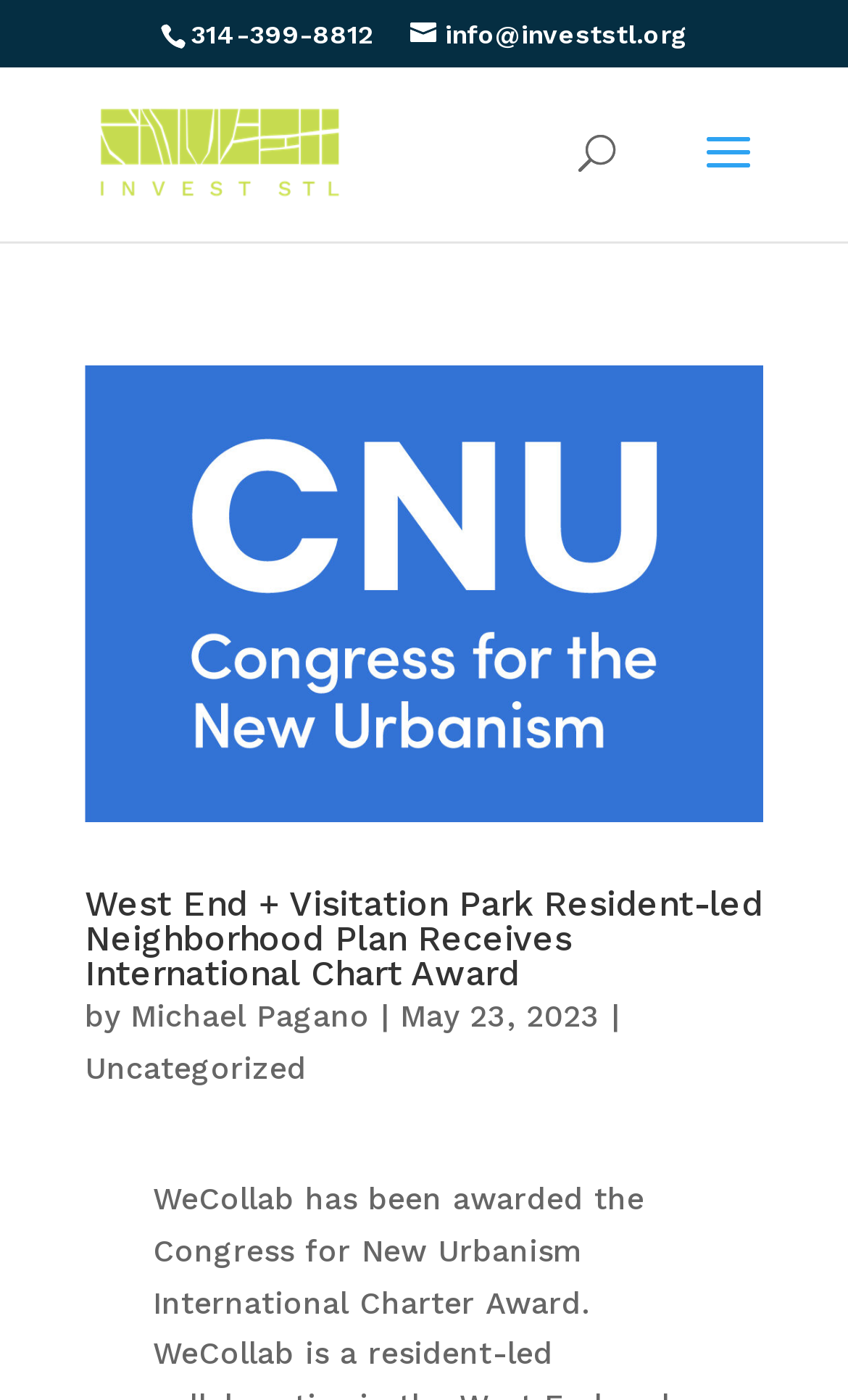Determine the bounding box coordinates for the UI element with the following description: "alt="Invest STL"". The coordinates should be four float numbers between 0 and 1, represented as [left, top, right, bottom].

[0.113, 0.096, 0.404, 0.12]